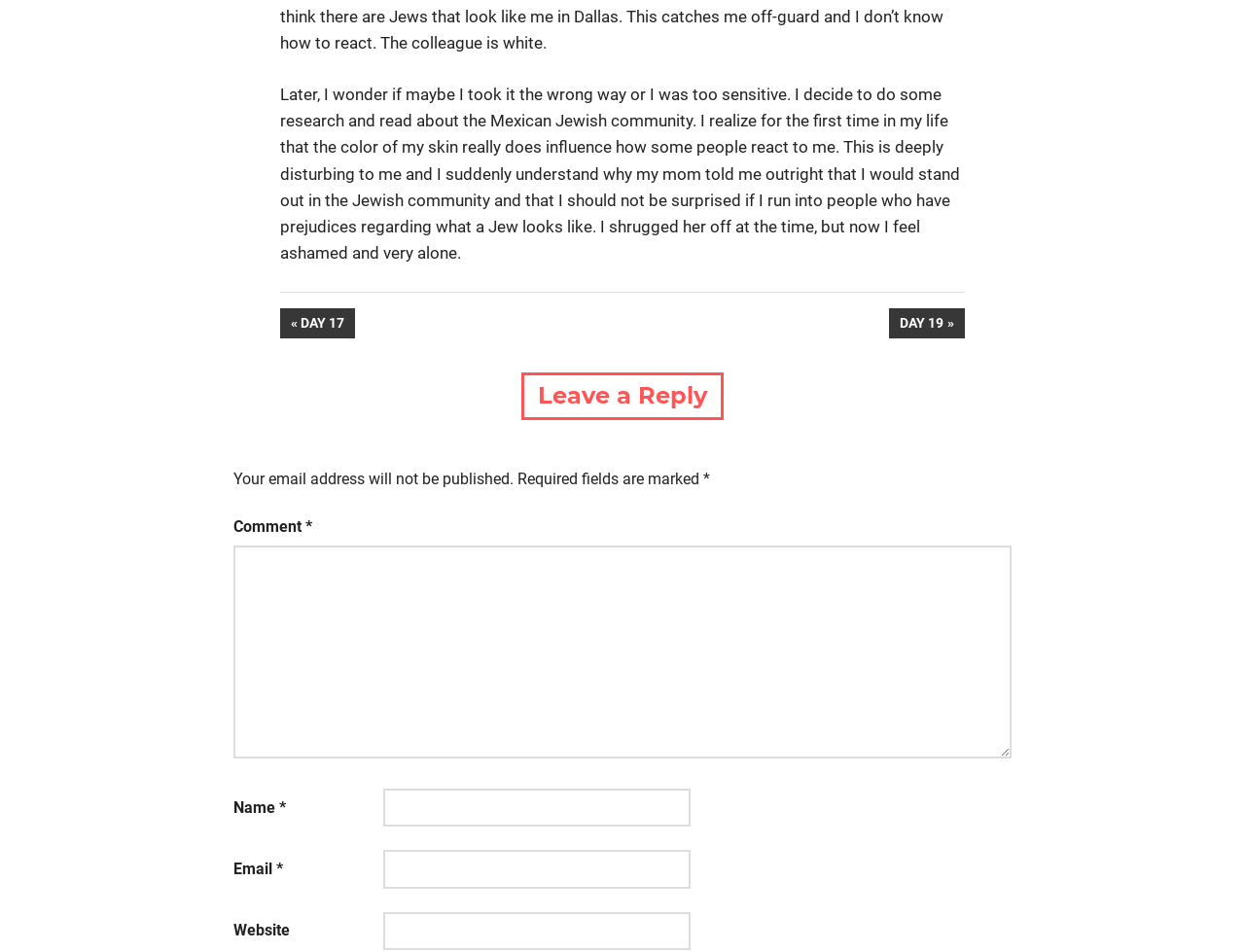What is required to be filled in the comment form?
Can you give a detailed and elaborate answer to the question?

The comment form requires users to fill in their name, email, and comment, which are marked with an asterisk (*) indicating they are required fields.